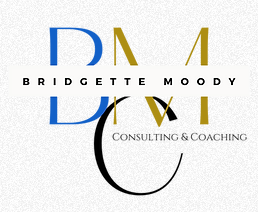Create a vivid and detailed description of the image.

The image features a stylish logo for Bridgette Moody, prominently showcasing the initials "BM" in a modern and artistic typography. The letters "B" and "M" are rendered in striking blue and gold, respectively, exuding a sense of sophistication and professionalism. Below the initials, the name "Bridgette Moody" is displayed in sleek, black, uppercase letters, reinforcing brand identity. Accompanying the name is the tagline "Consulting & Coaching," which is elegantly presented beneath her name in a refined font, hinting at the services offered. The overall design is complemented by a subtle textured background, enhancing the logo's visual appeal and establishing a strong professional presence.